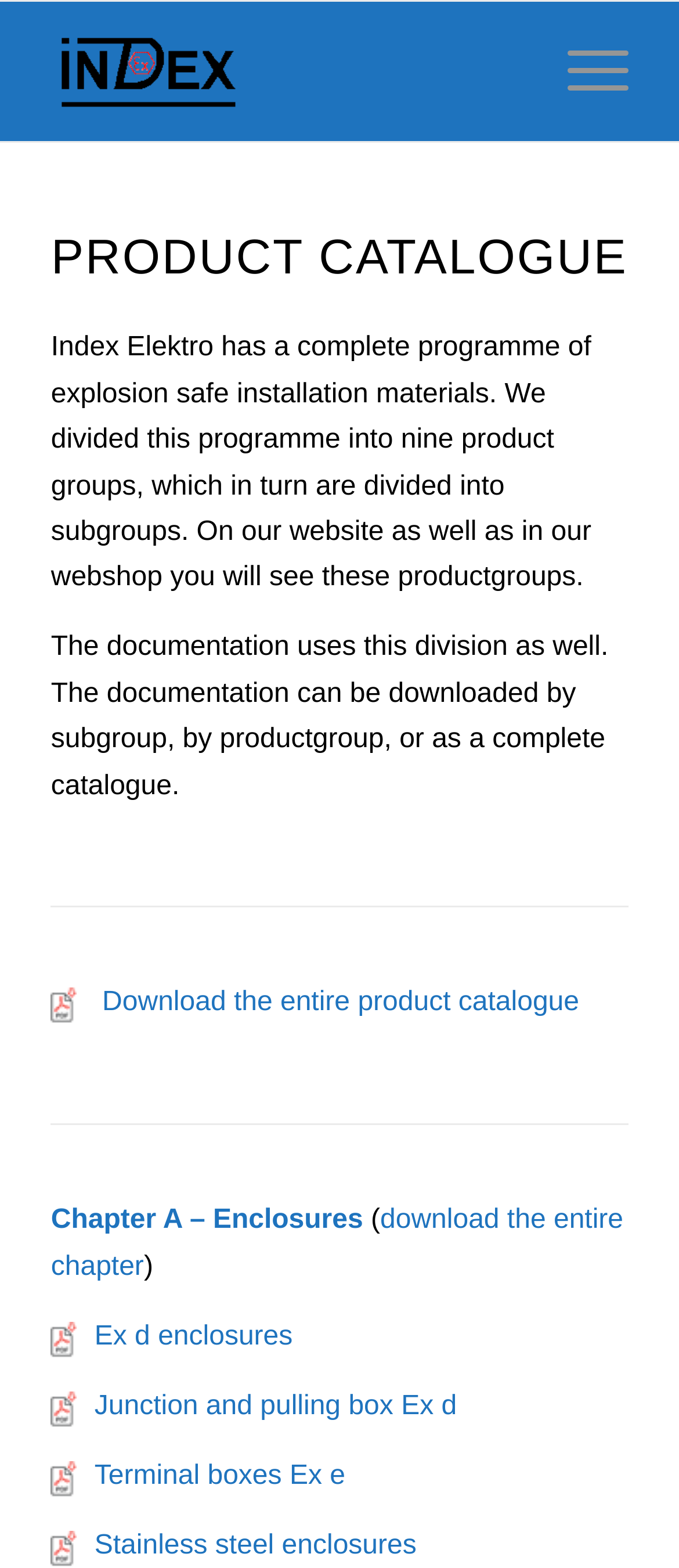What is the first chapter in the product catalogue?
Using the image as a reference, give a one-word or short phrase answer.

Chapter A – Enclosures